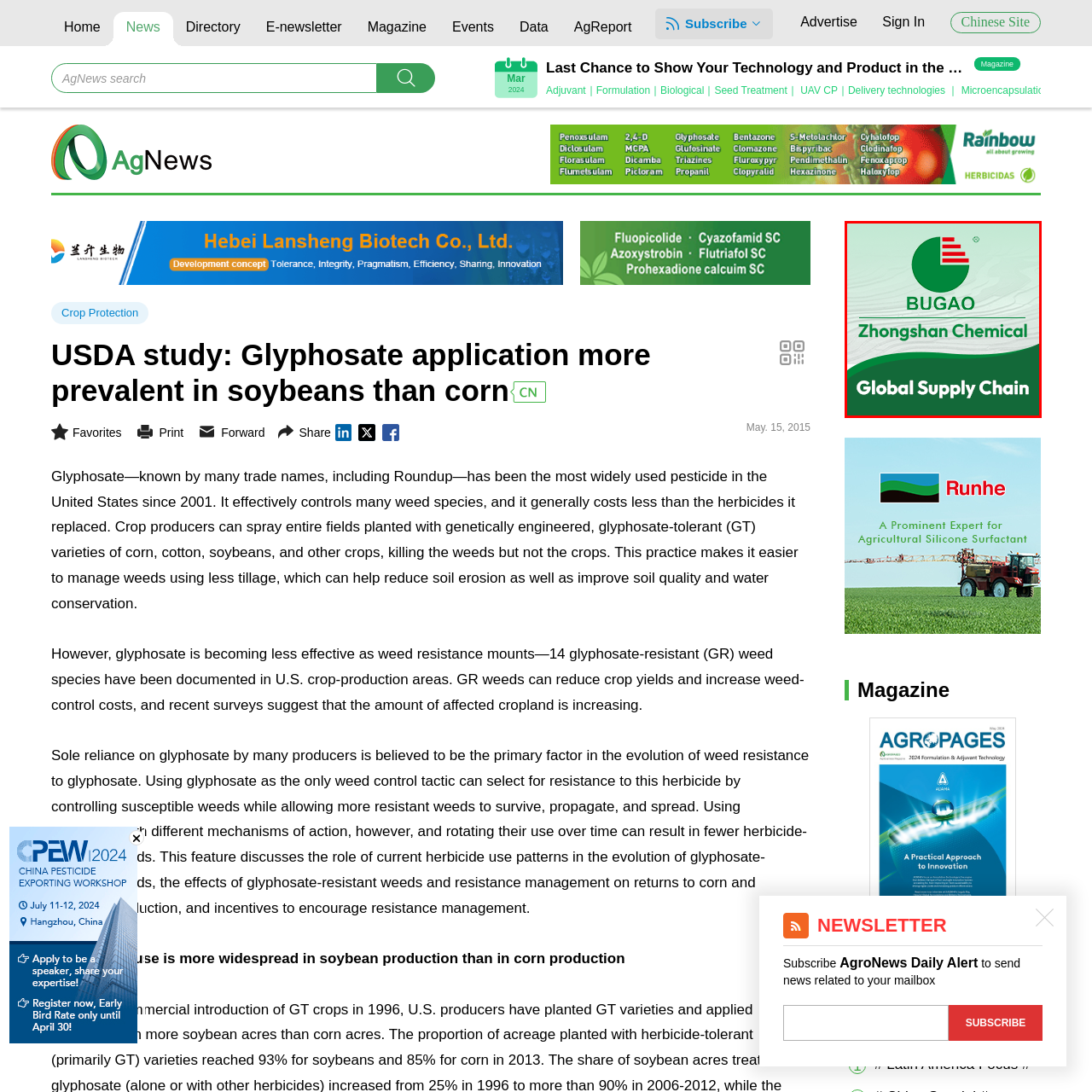What is the shape of the emblem in the logo?
Examine the image inside the red bounding box and give an in-depth answer to the question, using the visual evidence provided.

The caption describes the logo as having a 'circular green emblem', which suggests that the shape of the emblem is circular.